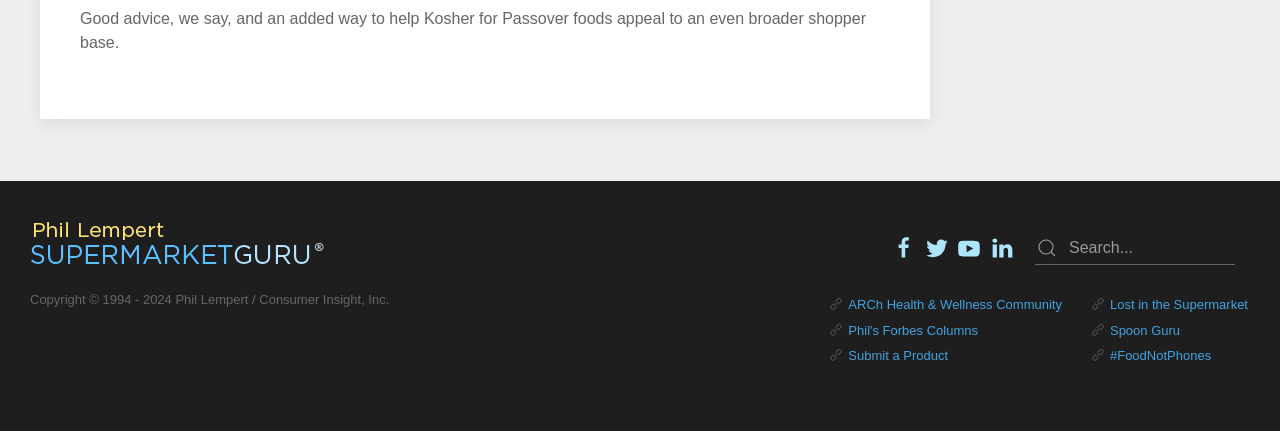Who is the author of the article?
Your answer should be a single word or phrase derived from the screenshot.

Phil Lempert